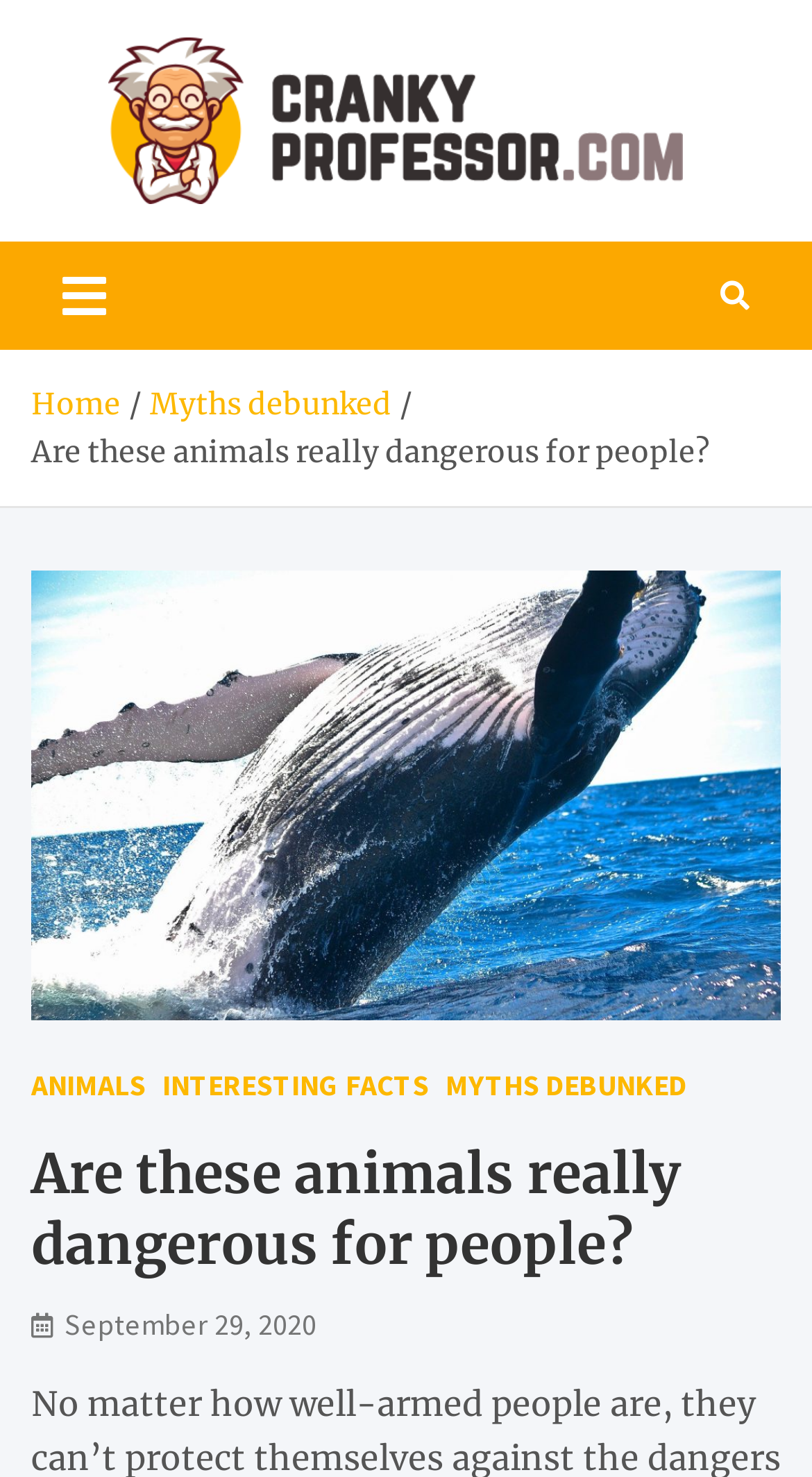What is the purpose of the button?
Respond with a short answer, either a single word or a phrase, based on the image.

Toggle navigation